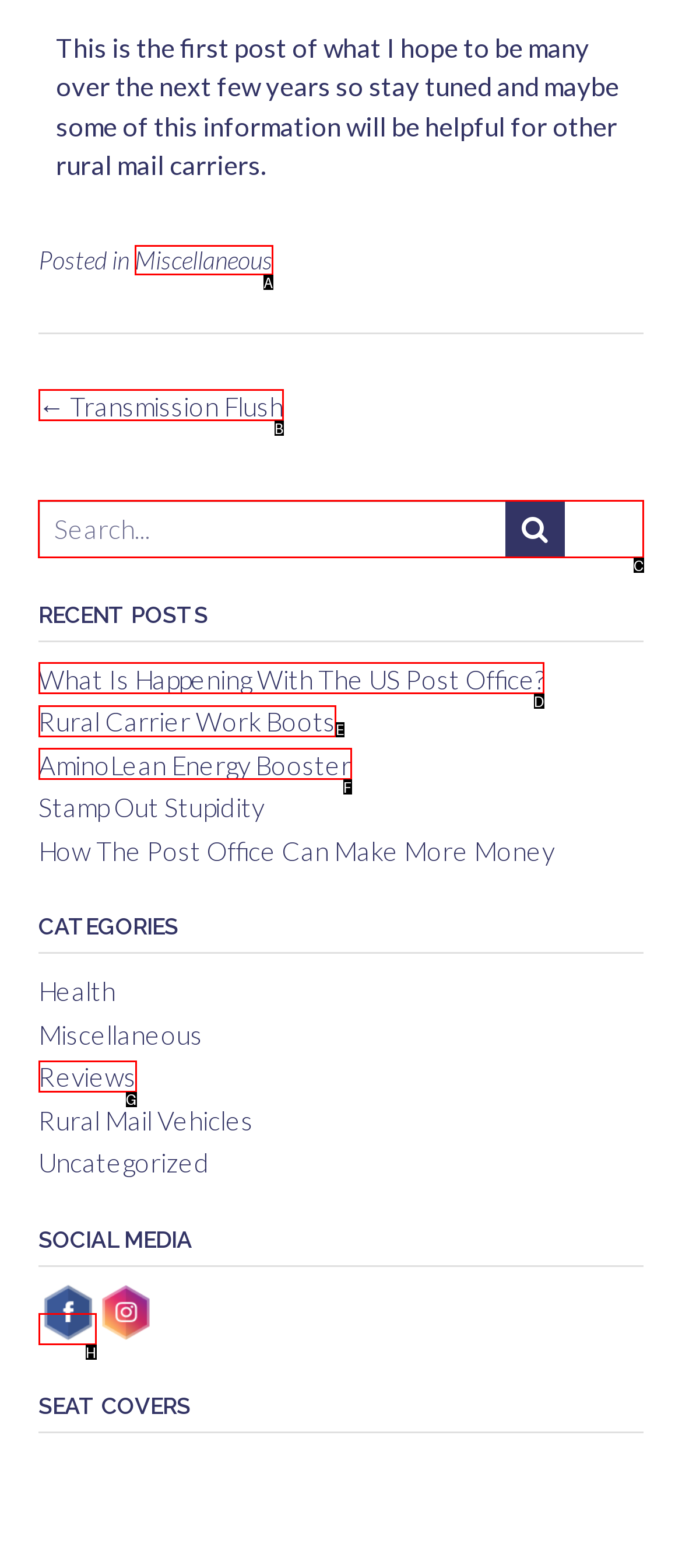Select the UI element that should be clicked to execute the following task: Search for something
Provide the letter of the correct choice from the given options.

C